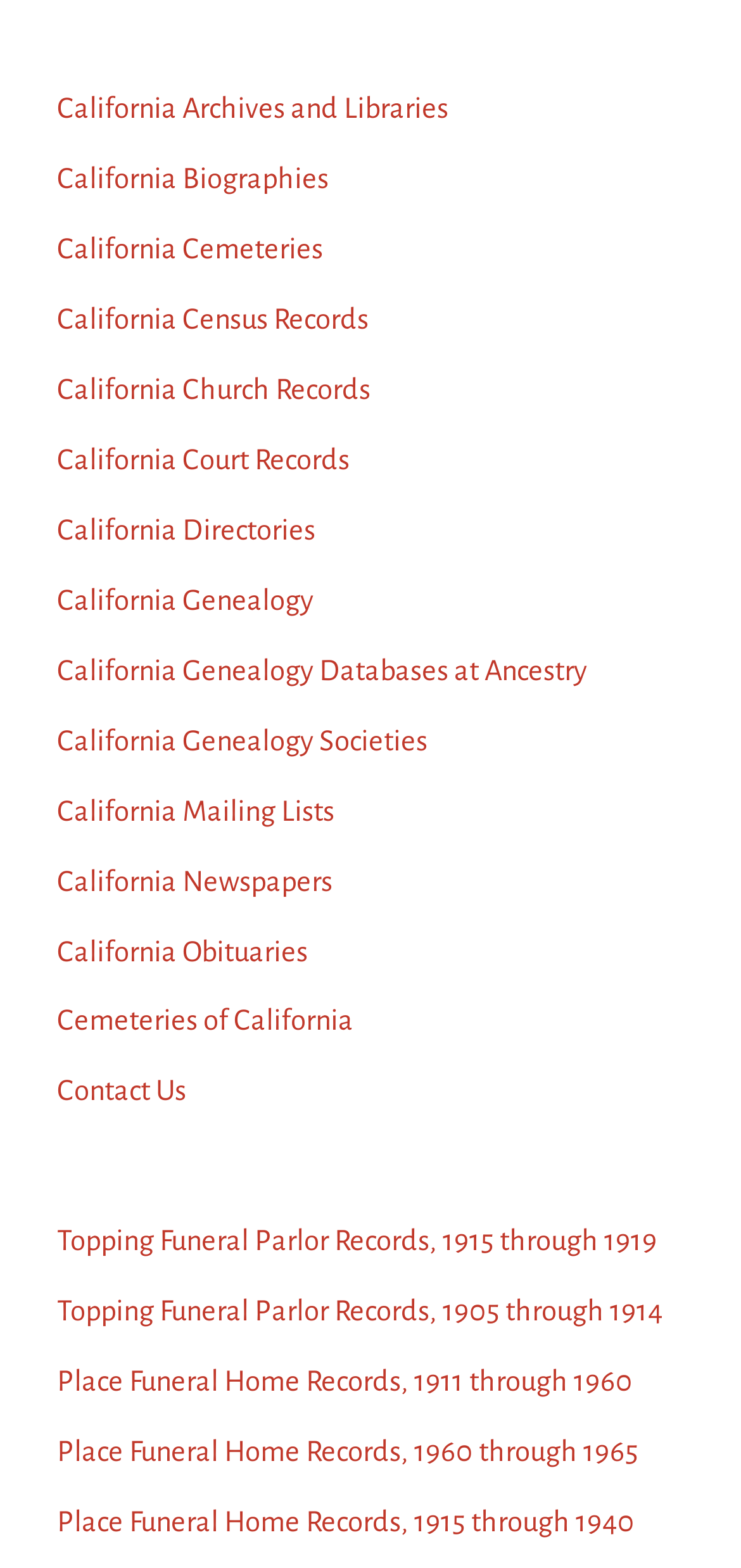Please find the bounding box coordinates of the element's region to be clicked to carry out this instruction: "Access Topping Funeral Parlor Records, 1915 through 1919".

[0.077, 0.782, 0.887, 0.801]